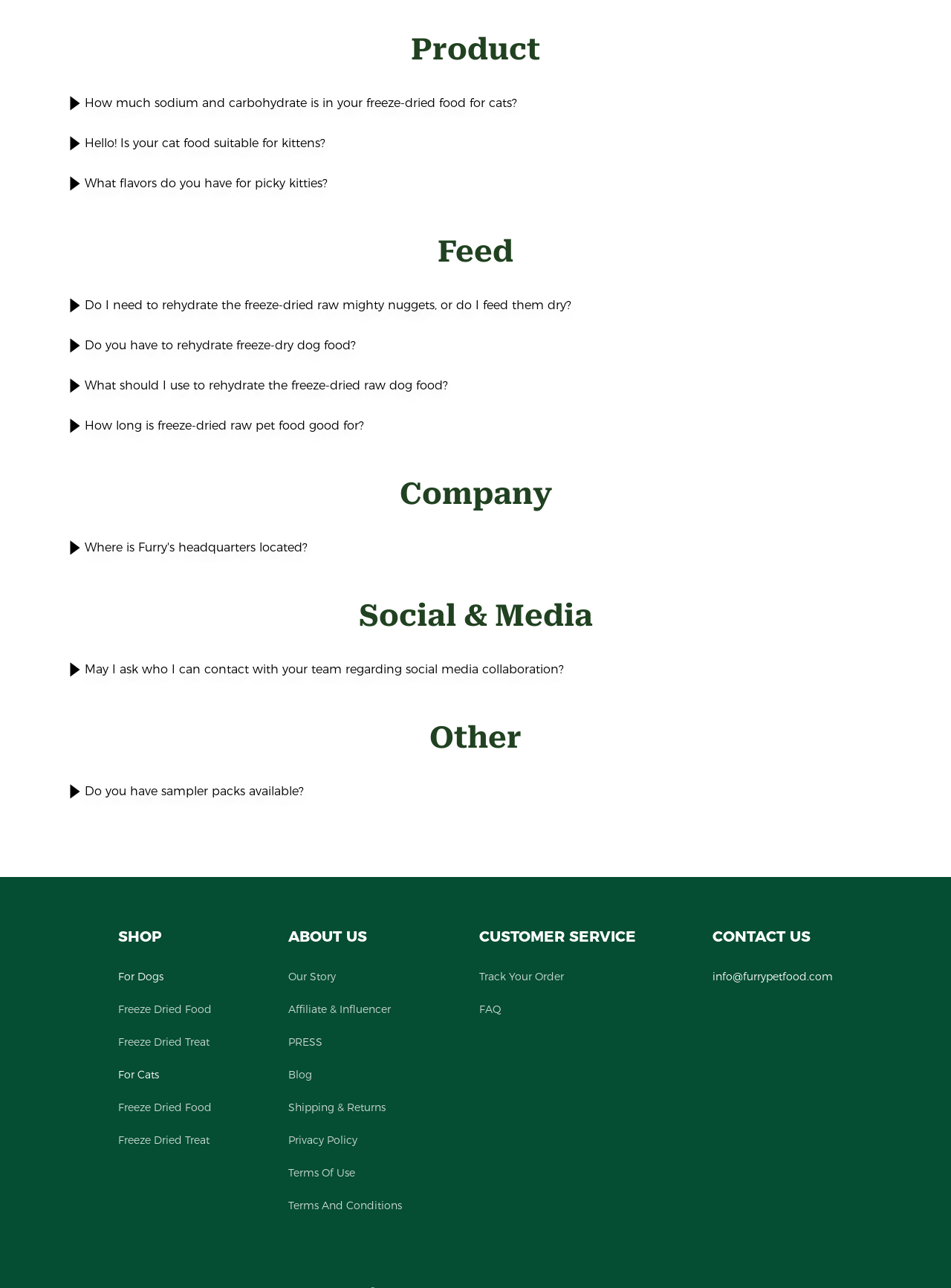From the image, can you give a detailed response to the question below:
What types of resources are available under the 'ABOUT US' section?

Under the 'ABOUT US' section, I found links to 'Our Story', 'Affiliate & Influencer', 'PRESS', and 'Blog', which suggests that these are the types of resources available in this section.